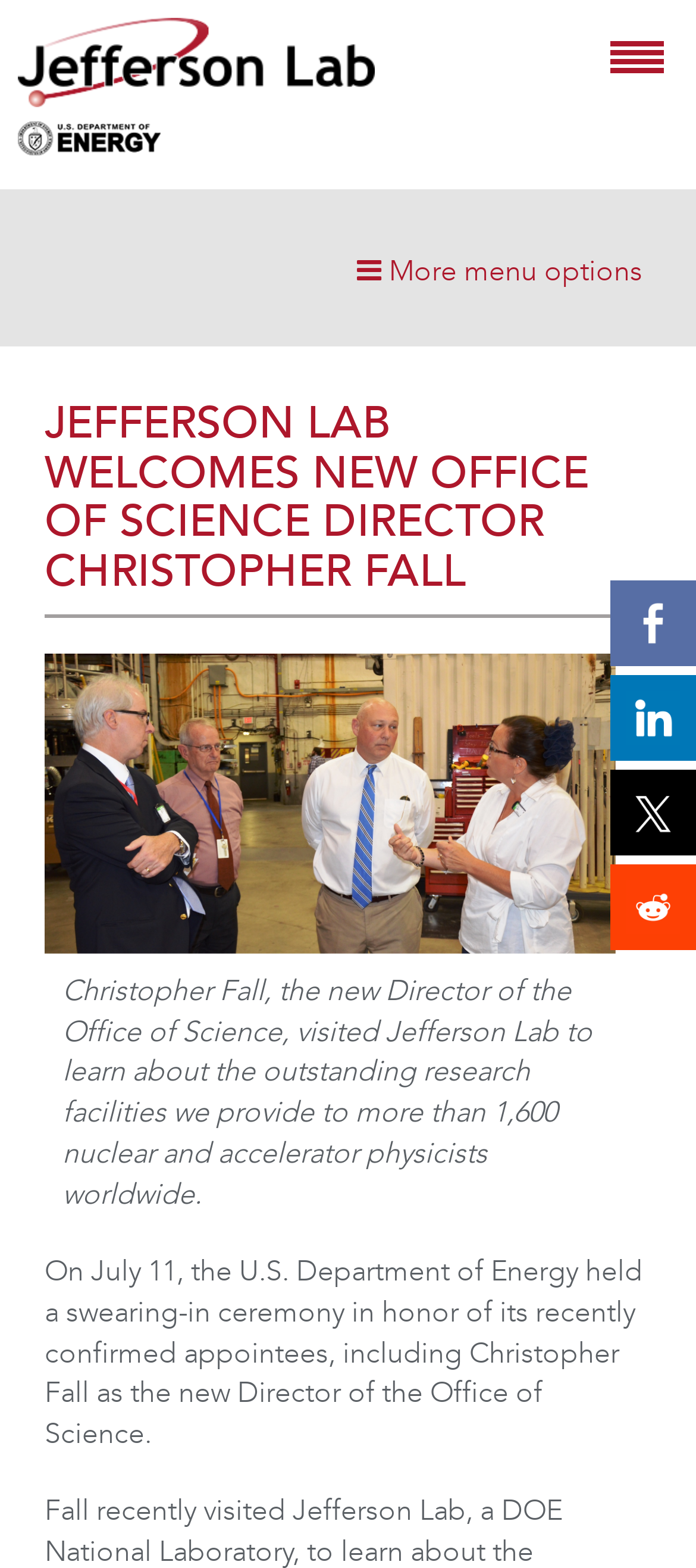What is the position of Christopher Fall?
Answer the question with a detailed explanation, including all necessary information.

Based on the webpage content, specifically the static text 'Christopher Fall, the new Director of the Office of Science, visited Jefferson Lab to learn about the outstanding research facilities we provide to more than 1,600 nuclear and accelerator physicists worldwide.', we can determine that Christopher Fall is the Director of the Office of Science.